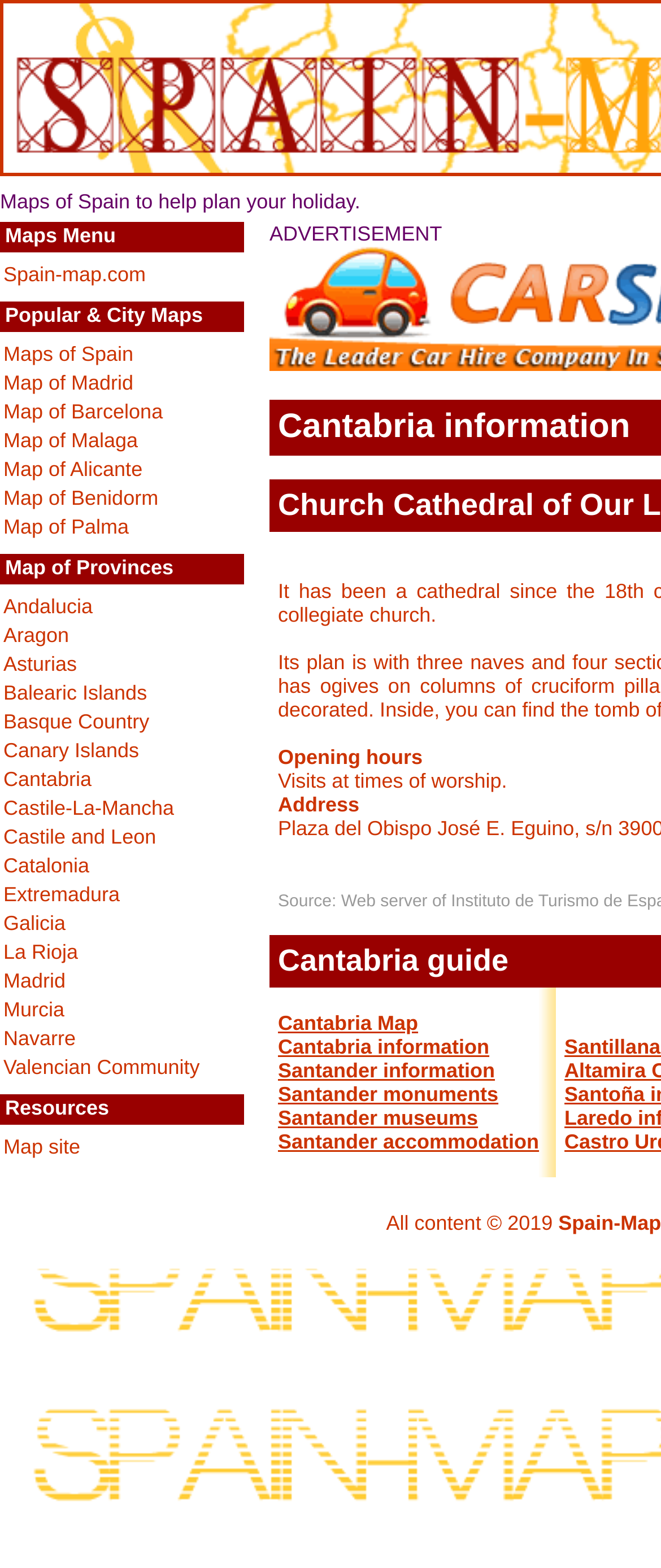What is the purpose of the 'Resources' section?
Look at the image and provide a short answer using one word or a phrase.

Providing map site links